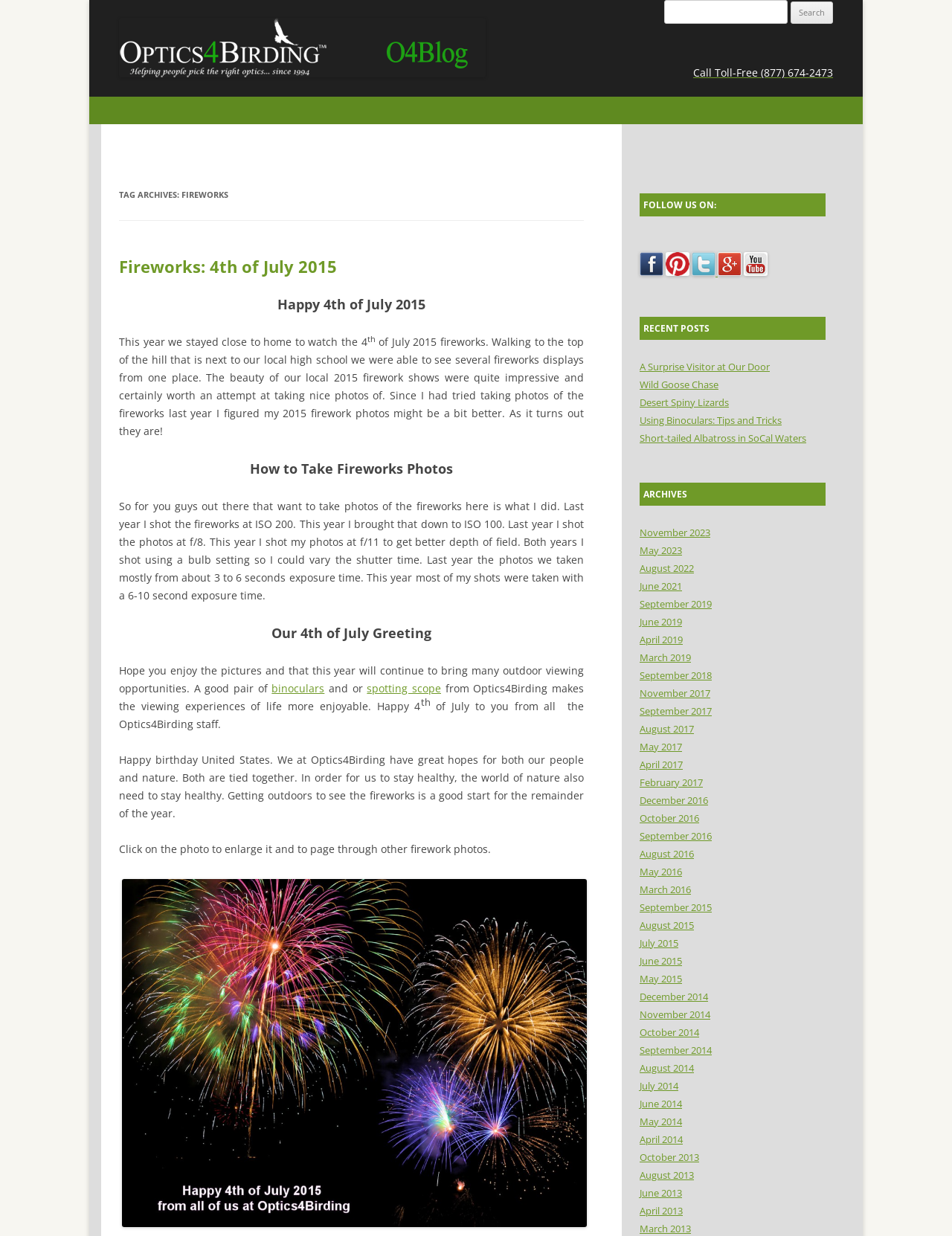Summarize the webpage with intricate details.

The webpage is about the Optics4Birding Nature Blog, specifically featuring articles about fireworks. At the top, there is a search bar with a "Search" button, allowing users to search for specific content. Below the search bar, there is a heading that reads "Optics4Birding Nature Blog" with a link to the blog's homepage.

On the left side of the page, there is a menu with links to different sections of the blog, including "HOME", "ABOUT US", "CONTACT US", and "OPTICS4BIRDING". Below the menu, there is a section titled "TAG ARCHIVES: FIREWORKS" that features several articles related to fireworks.

The main content of the page is divided into several sections. The first section is titled "Fireworks: 4th of July 2015" and features a link to the article. The second section is titled "Happy 4th of July 2015" and contains a brief description of the author's experience watching fireworks on the 4th of July. The third section is titled "How to Take Fireworks Photos" and provides tips on how to take good photos of fireworks.

The page also features several other sections, including "Our 4th of July Greeting", which contains a message from the Optics4Birding staff, and "Click on the photo to enlarge it and to page through other firework photos", which links to a photo gallery.

On the right side of the page, there are several sections, including "FOLLOW US ON:", which features links to the blog's social media profiles, and "RECENT POSTS", which lists several recent articles on the blog. Below that, there is a section titled "ARCHIVES" that lists articles from different months and years.

There are several images on the page, including a logo for Optics4Birding and icons for social media platforms. Overall, the page is well-organized and easy to navigate, with clear headings and concise descriptions of the content.